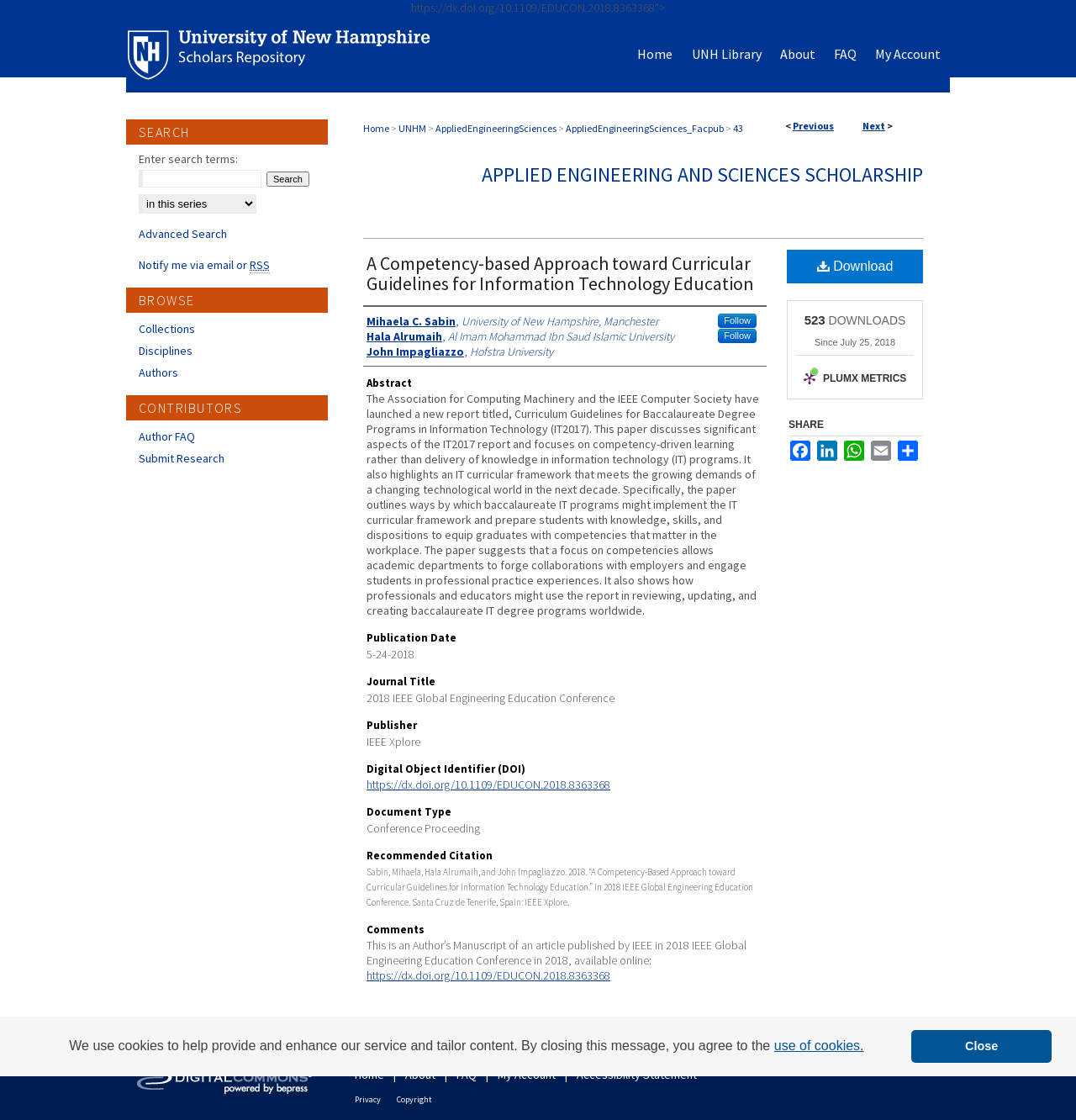Please find the bounding box coordinates of the element's region to be clicked to carry out this instruction: "Click the 'Share' button".

[0.733, 0.371, 0.858, 0.389]